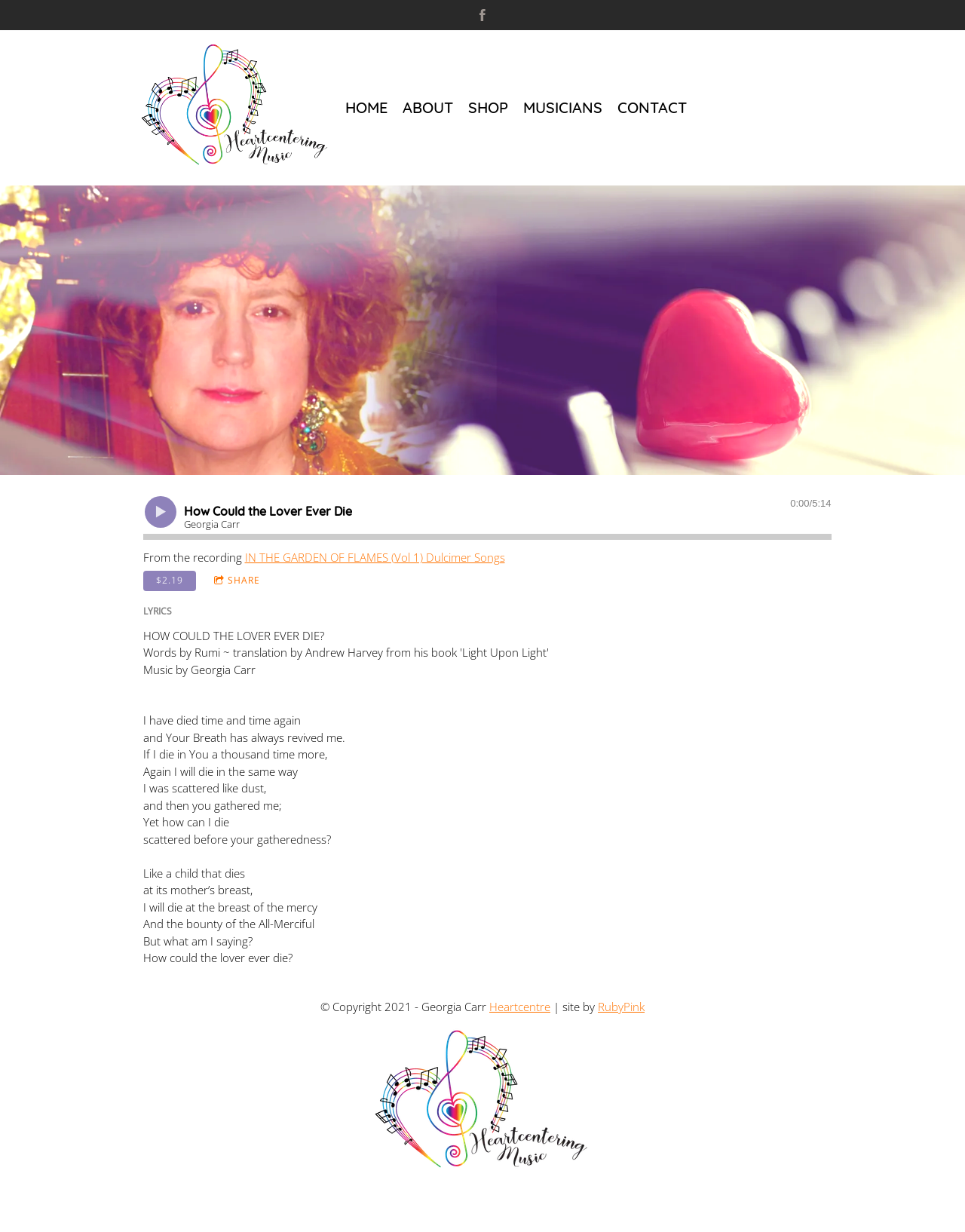Please determine the bounding box coordinates of the element's region to click in order to carry out the following instruction: "Click on 'Share on facebook'". The coordinates should be four float numbers between 0 and 1, i.e., [left, top, right, bottom].

None